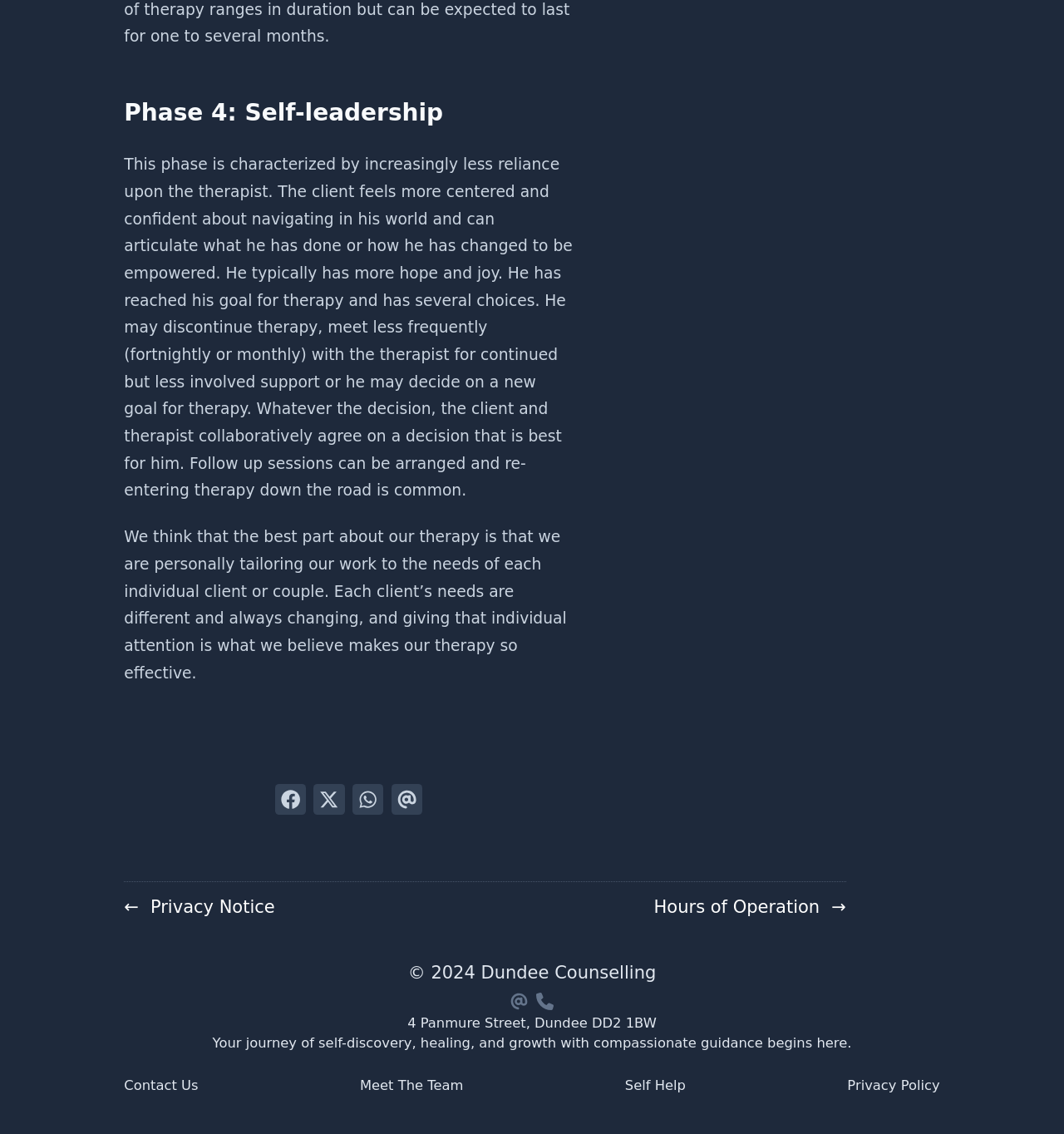Please determine the bounding box coordinates for the element that should be clicked to follow these instructions: "View Privacy Notice".

[0.117, 0.788, 0.258, 0.812]